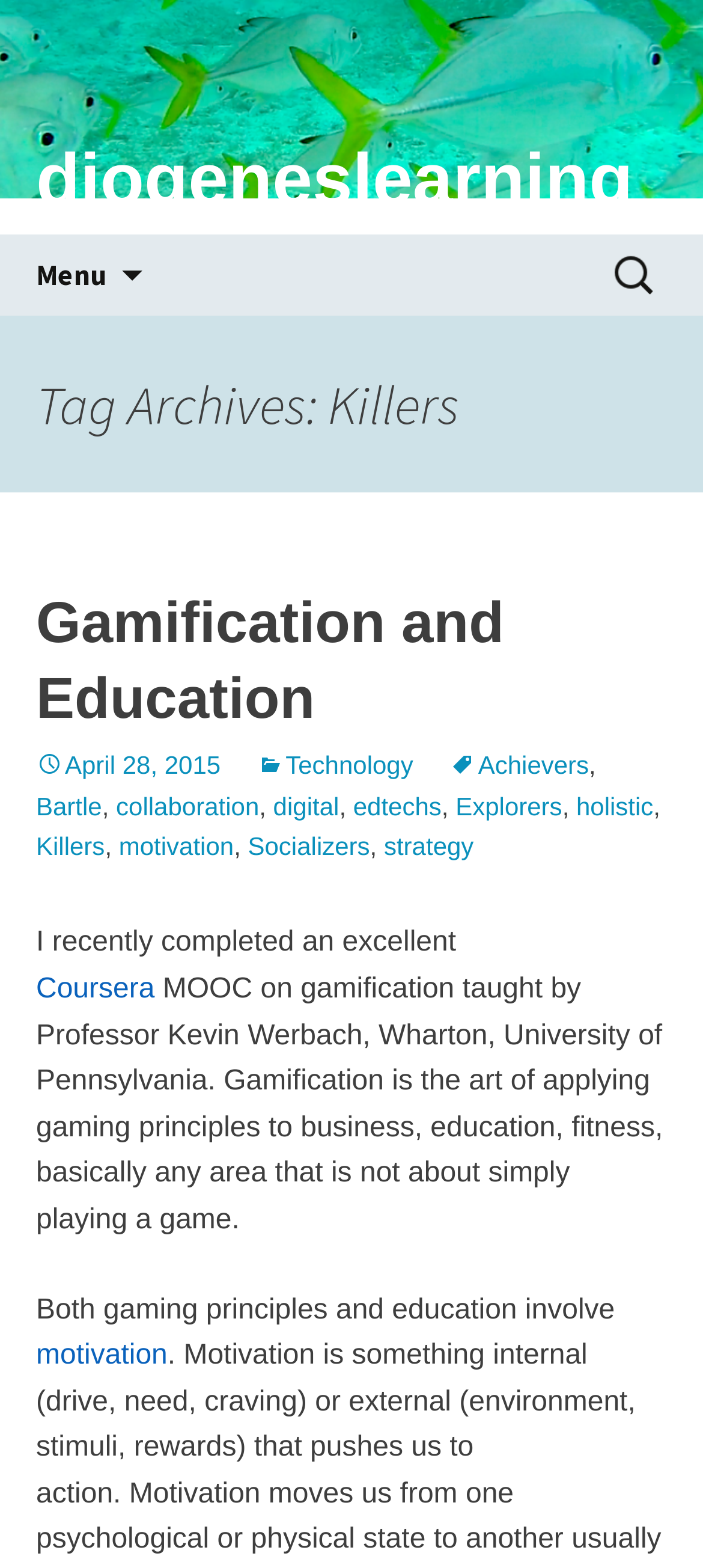Given the following UI element description: "Spill the beans crossword clue", find the bounding box coordinates in the webpage screenshot.

None